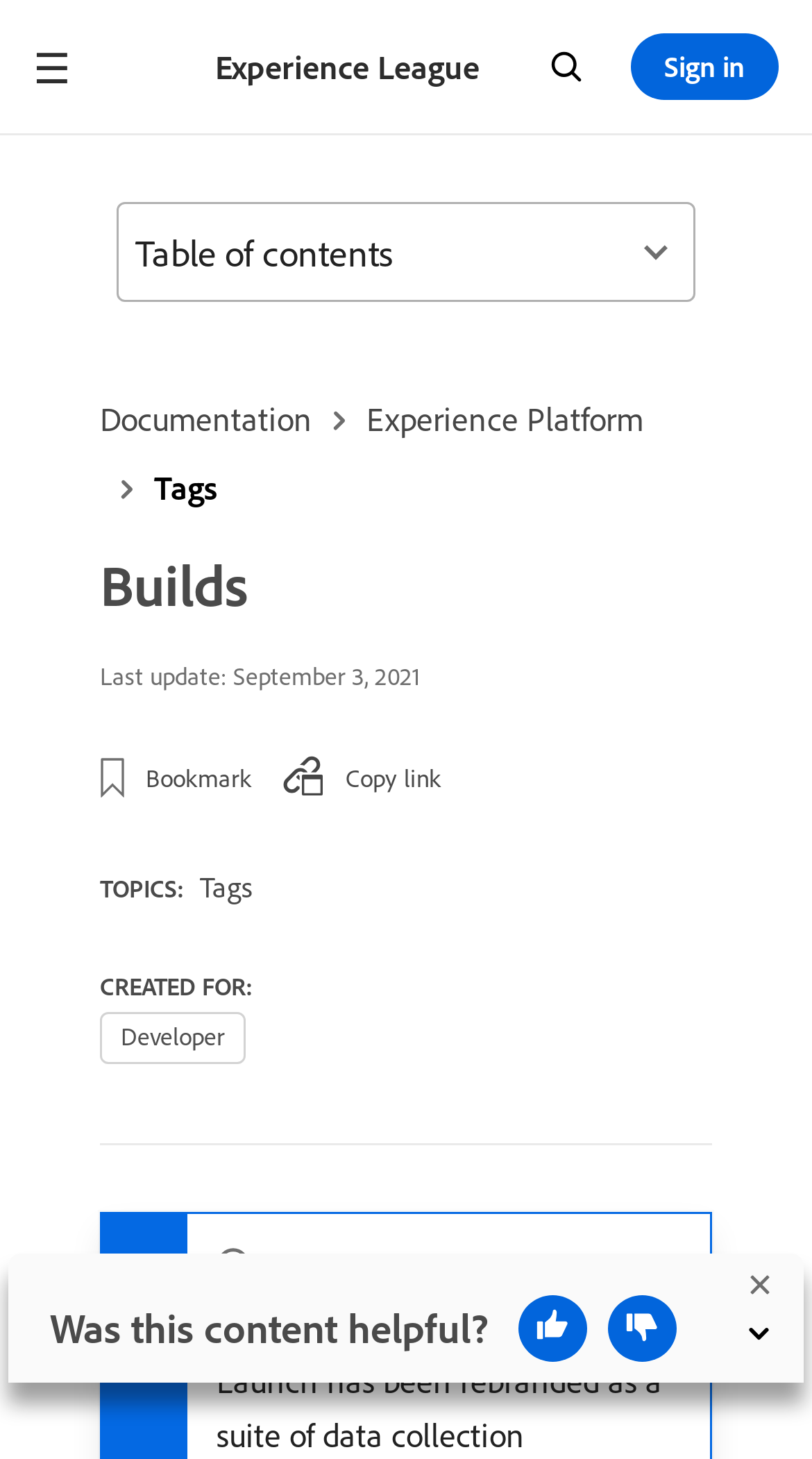Answer with a single word or phrase: 
What is the feedback bar asking about?

Was this content helpful?